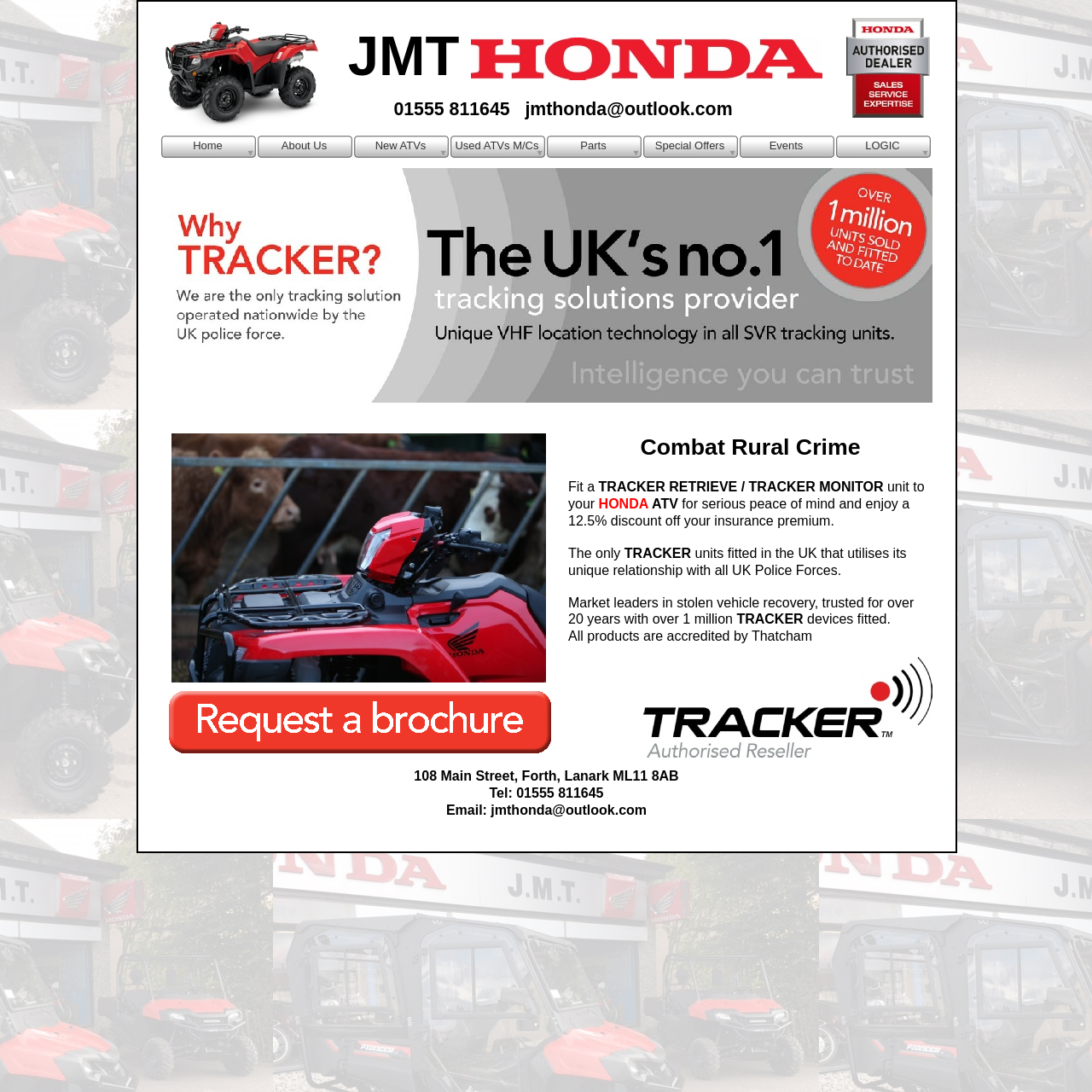Detail the webpage's structure and highlights in your description.

The webpage is about Tracker, a company that specializes in stolen vehicle recovery. At the top of the page, there is a header section with the company name "Tracker" and a logo image on the left side. Below the header, there is a navigation menu with 8 links: "Home", "About Us", "New ATVs", "Used ATVs M/Cs", "Parts", "Special Offers", "Events", and "LOGIC". These links are aligned horizontally and take up the entire width of the page.

On the left side of the page, there is a section with the company's contact information, including address, phone number, and email. This section is positioned above a prominent image with the text "LOGIC" on it.

The main content of the page is focused on the company's product, TRACKER RETRIEVE / TRACKER MONITOR, which is a unit that can be fitted to a Honda ATV for serious peace of mind and a discount on insurance premium. There are several paragraphs of text that describe the product's features and benefits, including its unique relationship with UK Police Forces and its accreditation by Thatcham.

Throughout the page, there are several instances of the TRACKER logo and branding, emphasizing the company's identity and expertise in stolen vehicle recovery. Overall, the page has a clear and organized layout, with a focus on promoting the company's product and services.